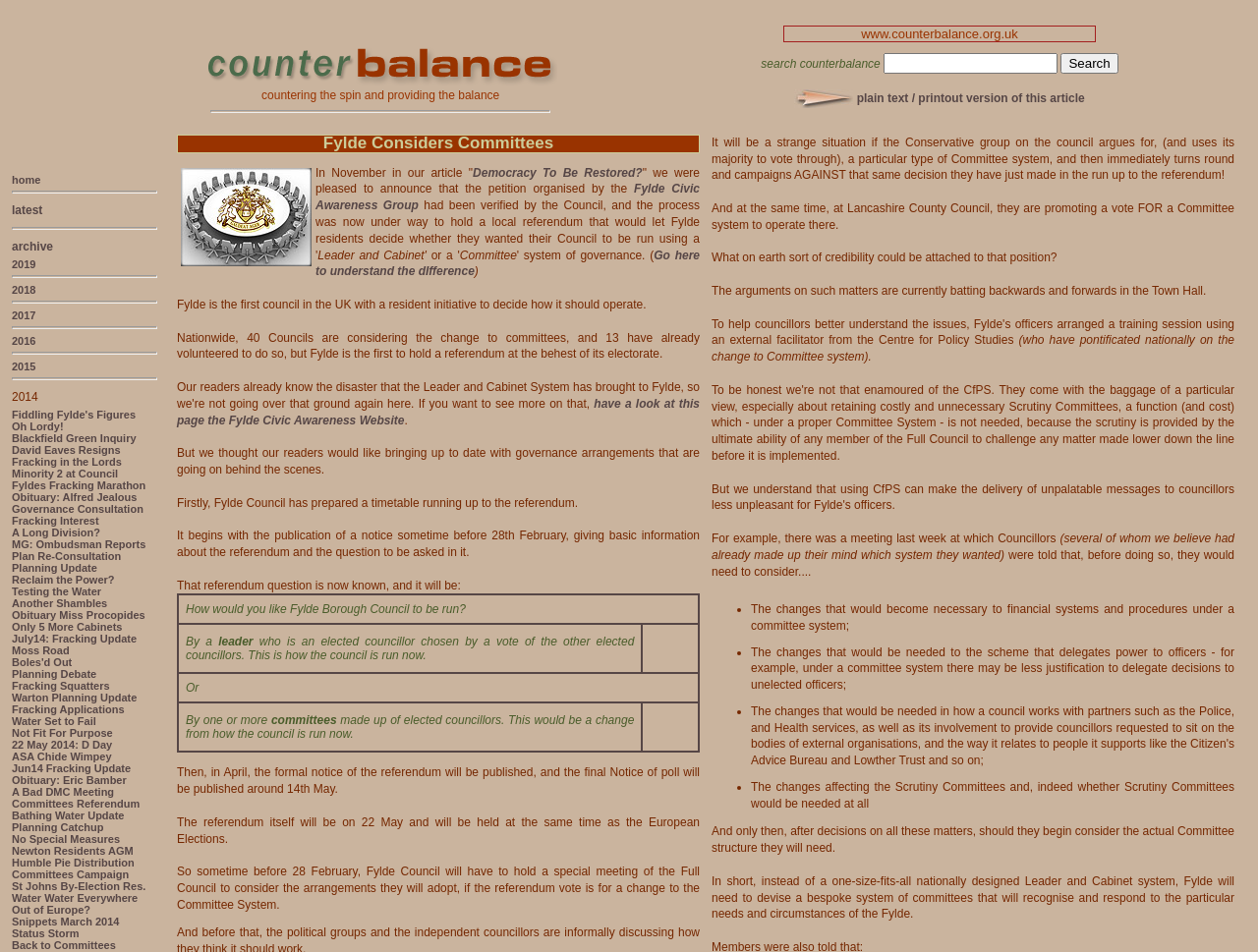Please identify the bounding box coordinates of the clickable area that will allow you to execute the instruction: "View practice areas".

None